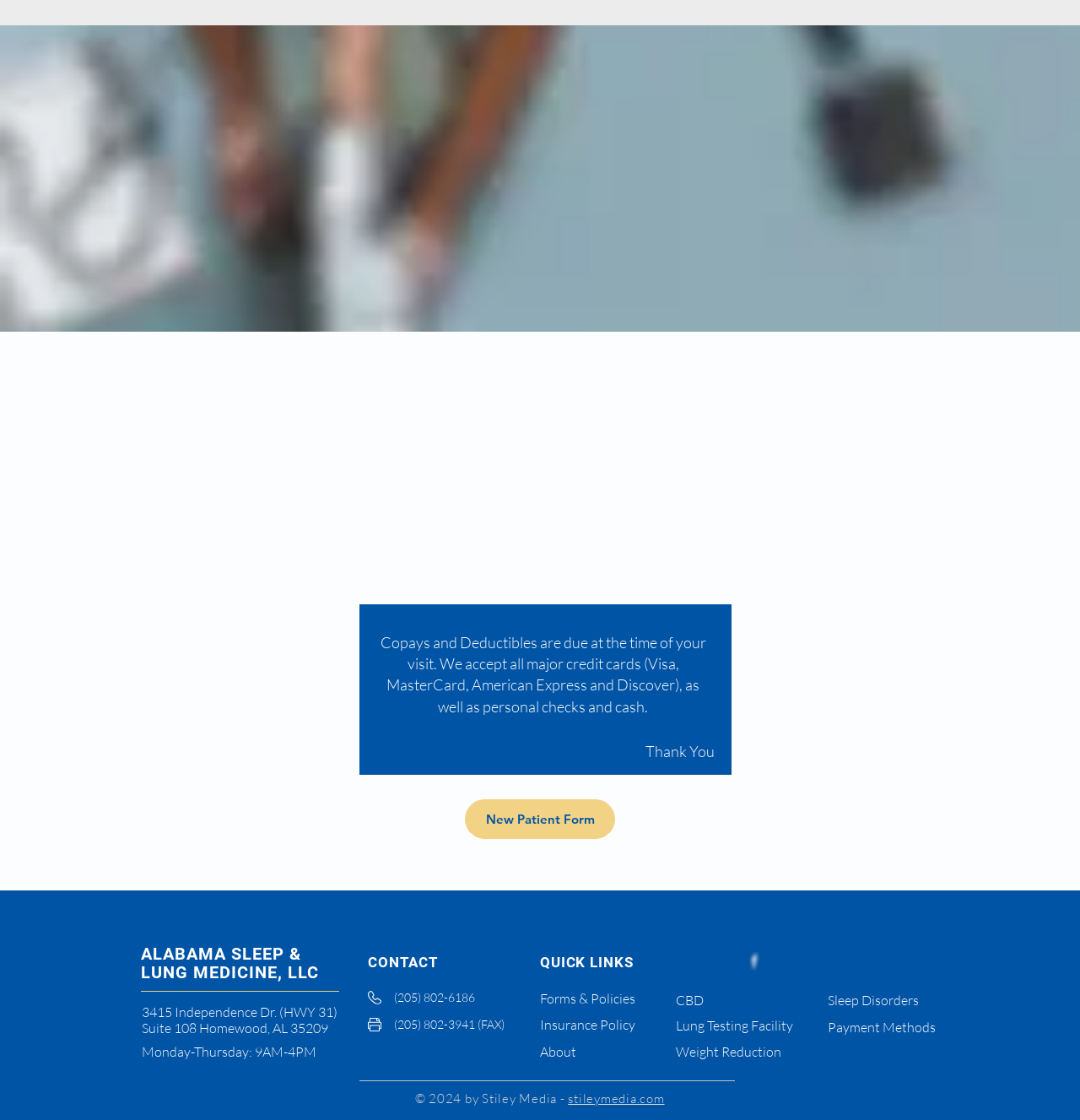Given the description: "JobsChat.in", determine the bounding box coordinates of the UI element. The coordinates should be formatted as four float numbers between 0 and 1, [left, top, right, bottom].

None